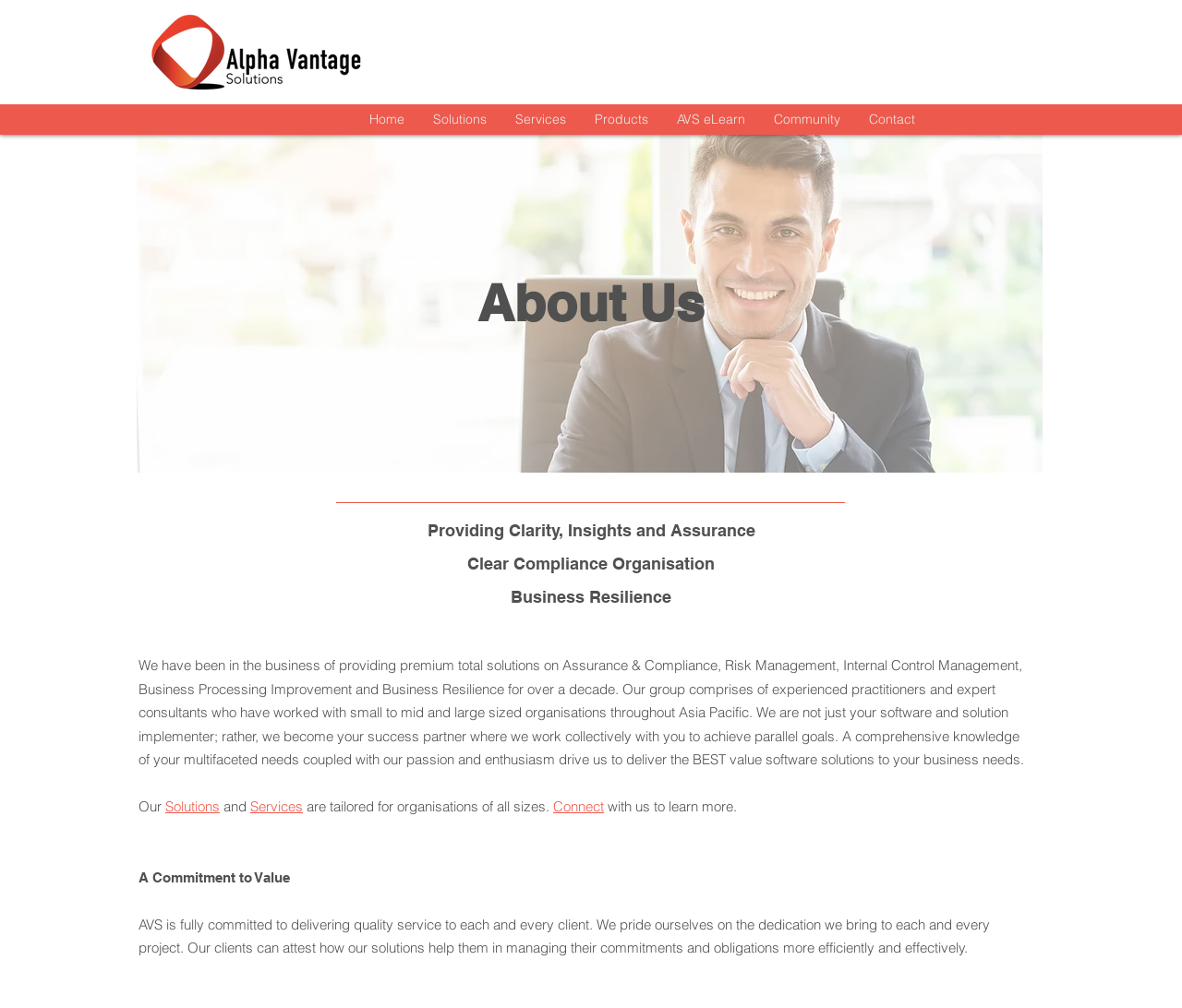Determine the bounding box coordinates for the area you should click to complete the following instruction: "Click the Home link".

[0.301, 0.103, 0.354, 0.134]